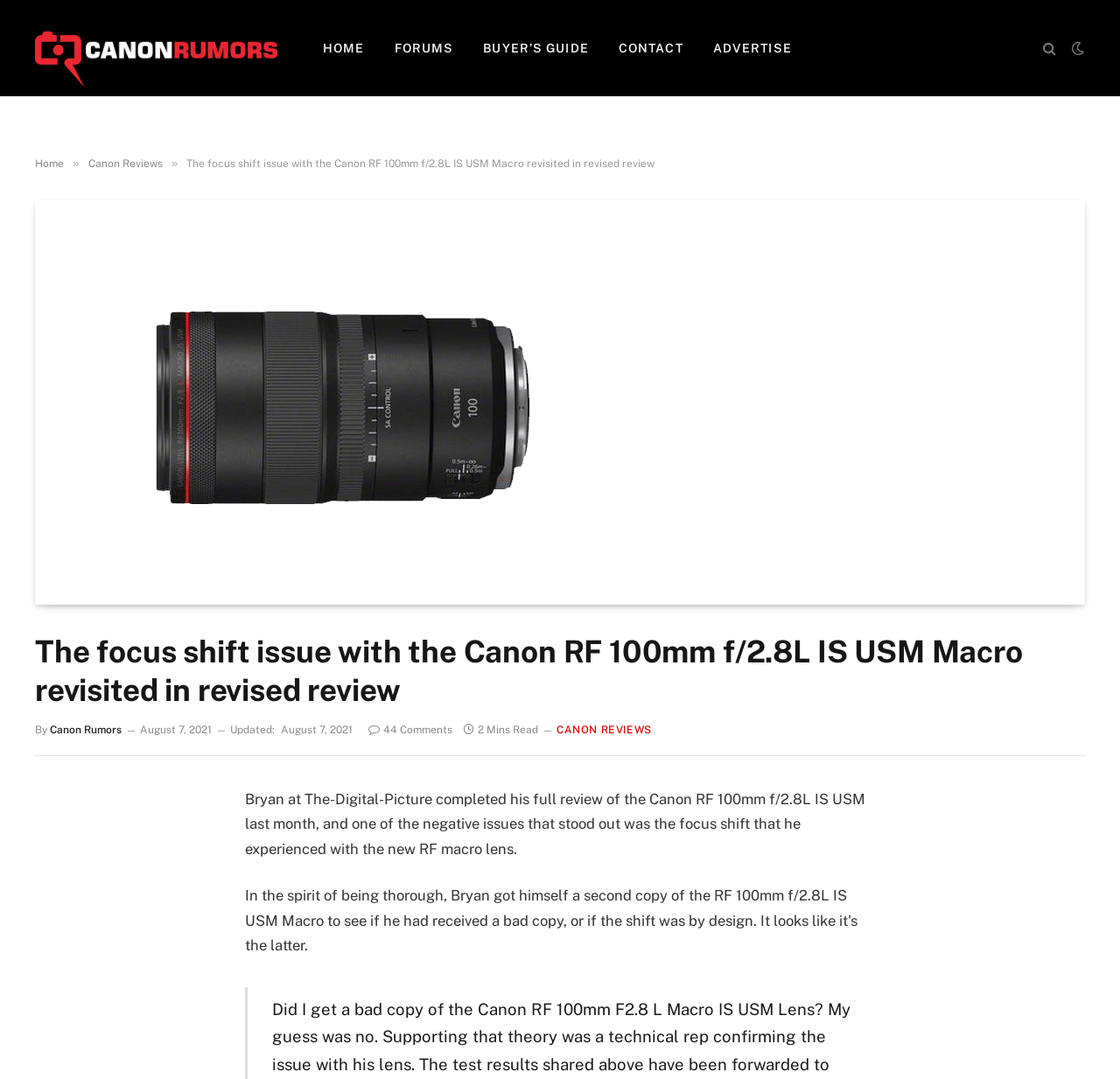What type of lens is being reviewed?
Based on the visual content, answer with a single word or a brief phrase.

Canon RF 100mm f/2.8L IS USM Macro